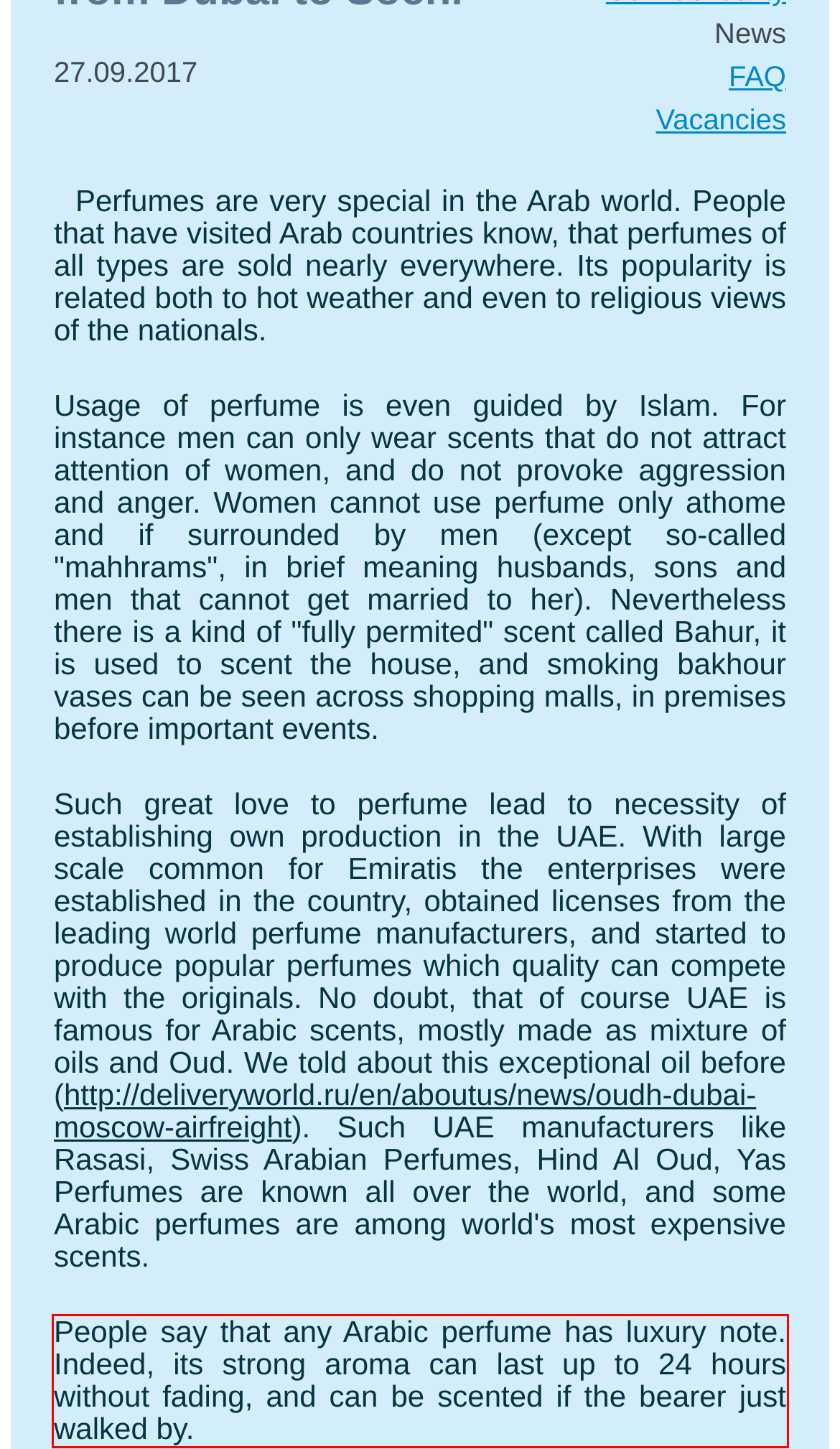Identify the red bounding box in the webpage screenshot and perform OCR to generate the text content enclosed.

People say that any Arabic perfume has luxury note. Indeed, its strong aroma can last up to 24 hours without fading, and can be scented if the bearer just walked by.